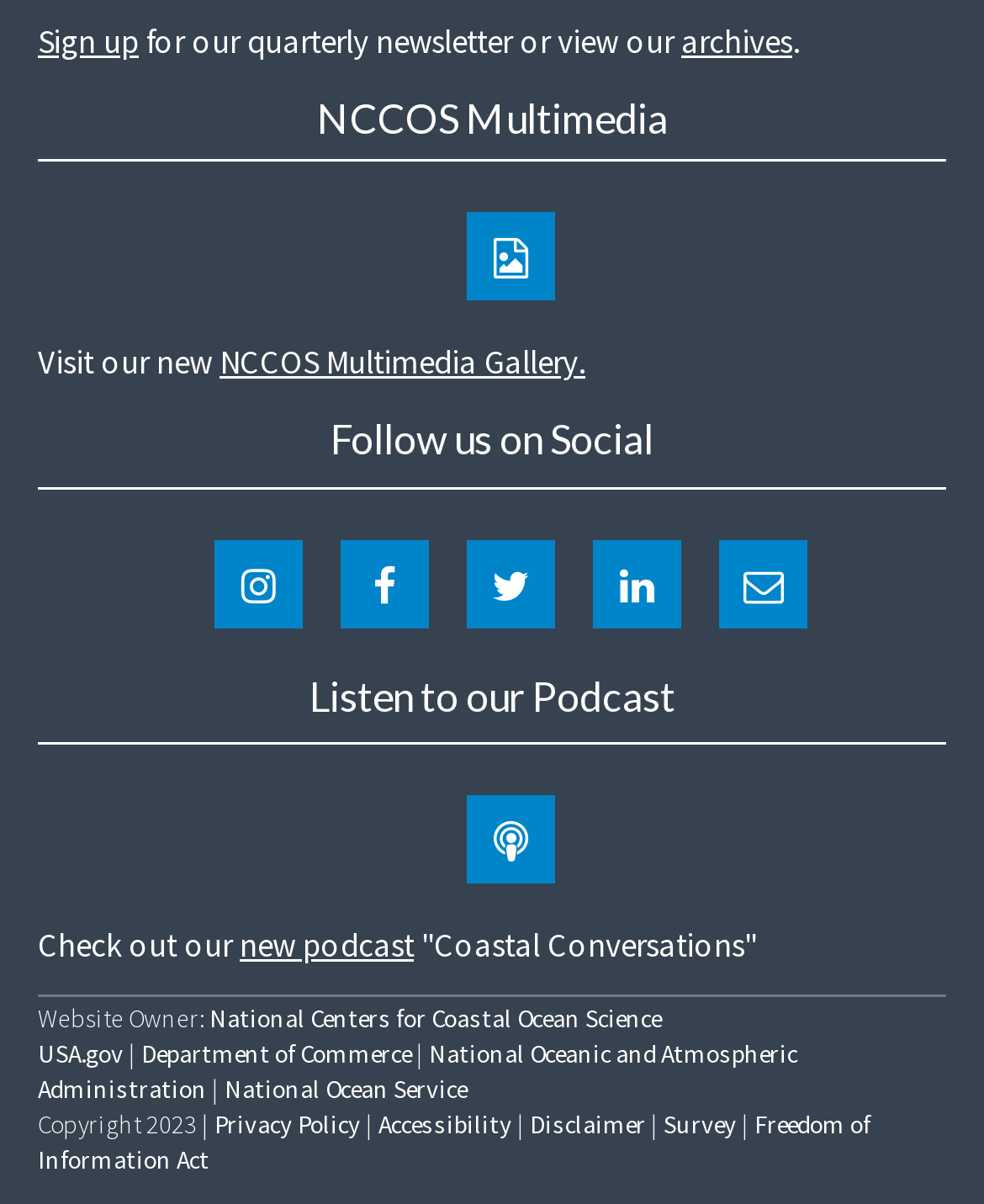Identify the bounding box coordinates of the region that should be clicked to execute the following instruction: "Check the Privacy Policy".

[0.218, 0.92, 0.367, 0.948]